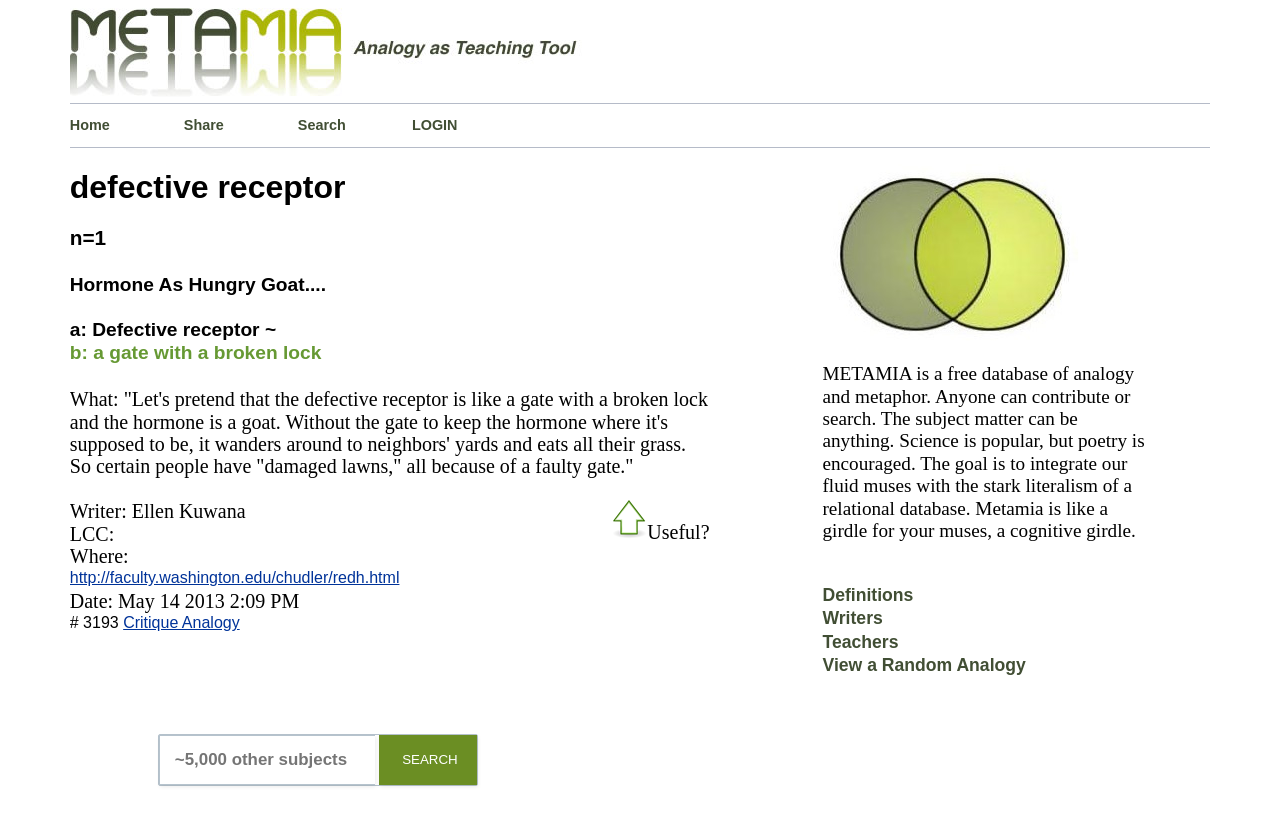Write a detailed summary of the webpage.

The webpage is about Defective Receptor explained through metaphors and analogies. At the top, there are several links, including "analogy metaphor creative writing", "Home", "Share", "Search", and "LOGIN", aligned horizontally. Below these links, a heading "defective receptor" is prominently displayed.

To the right of the heading, there is an image of a Green Venn Diagram. Below the heading, there are several blocks of text, including "Hormone As Hungry Goat....", "a: Defective receptor ~", and "b: a gate with a broken lock", which appear to be part of an analogy or metaphor explanation. 

A longer paragraph of text explains the analogy in more detail, comparing a defective receptor to a gate with a broken lock and a hormone to a hungry goat. Below this paragraph, there are a "Useful?" text and an "upthumb" button.

On the left side of the page, there are several lines of text, including the author's name "Ellen Kuwana", "LCC:", "Where:", and "Date: May 14 2013 2:09 PM". There is also a link to an external website and a link to "Critique Analogy".

At the bottom of the page, there is a textbox with a prompt "~5,000 other subjects" and a "SEARCH" button next to it. To the right of the textbox, there is a block of text describing "METAMIA", a free database of analogy and metaphor, along with several links to related pages, including "Definitions", "Writers", "Teachers", and "View a Random Analogy".